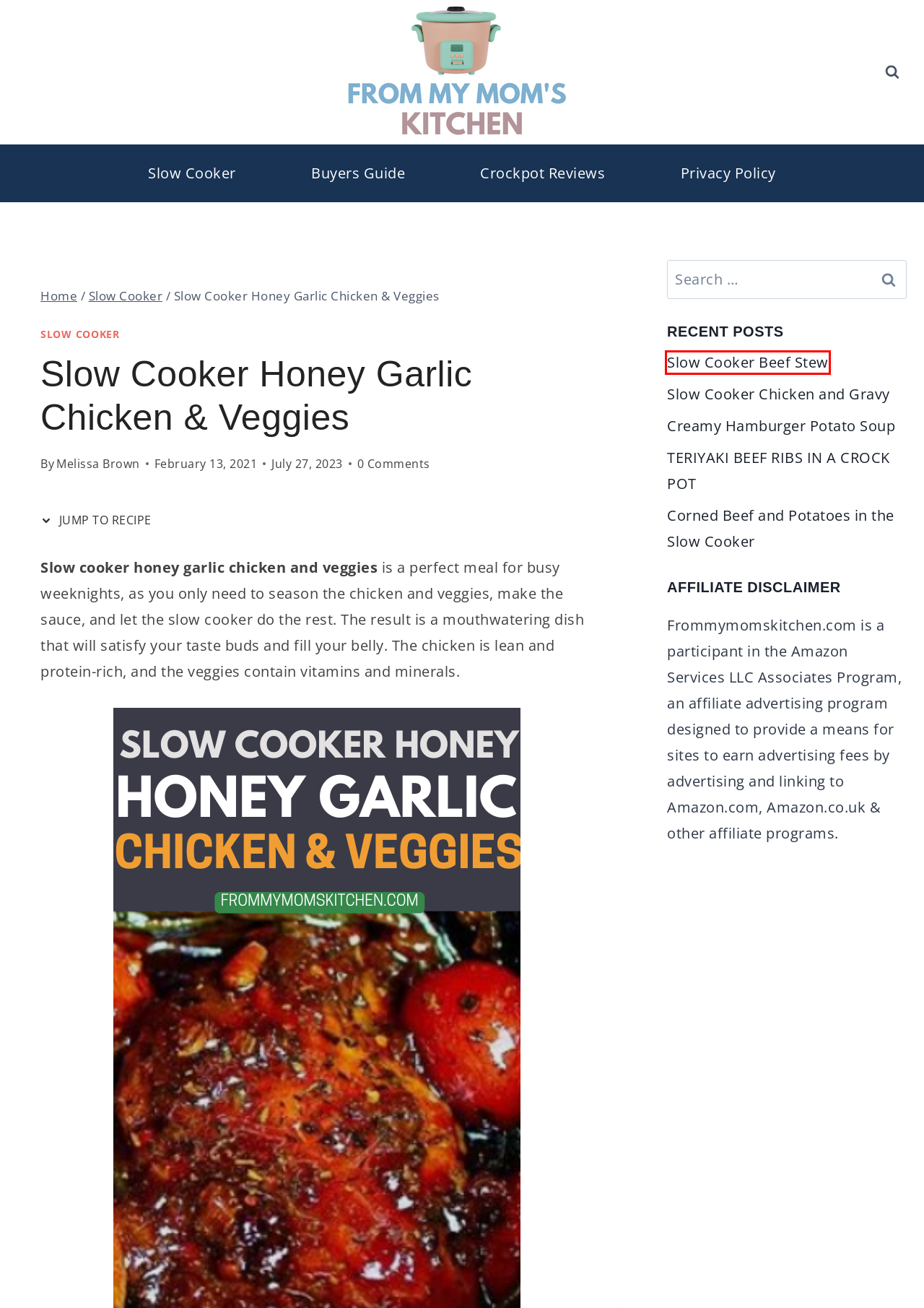Given a webpage screenshot featuring a red rectangle around a UI element, please determine the best description for the new webpage that appears after the element within the bounding box is clicked. The options are:
A. Slow Cooker Archives - Heavenly Recipes
B. Easy Crock Pot Teriyaki Beef Ribs Recipe
C. Hearty Slow Cooker Beef Stew Recipe
D. Buyers Guide Archives - Heavenly Recipes
E. Easy Slow Cooker Chicken and Gravy Recipe
F. Privacy Policy - Heavenly Recipes
G. Crockpot Reviews Archives - Heavenly Recipes
H. Heavenly Recipes - From My Mom's Kitchen

C